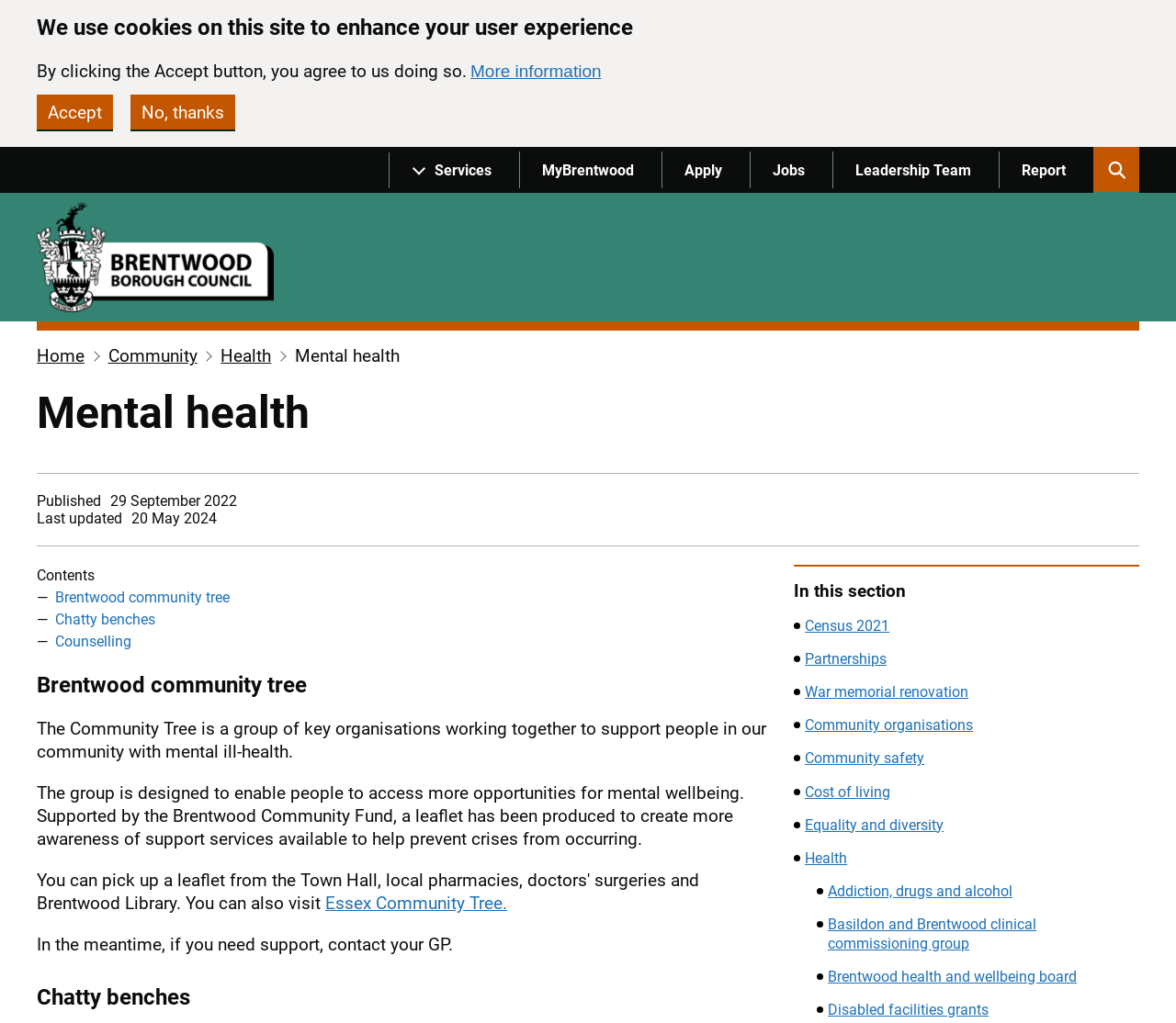Refer to the image and offer a detailed explanation in response to the question: What is the purpose of the Chatty Benches initiative?

The webpage does not provide a clear explanation of the purpose of the Chatty Benches initiative, only mentioning it as one of the topics related to mental health and wellbeing.